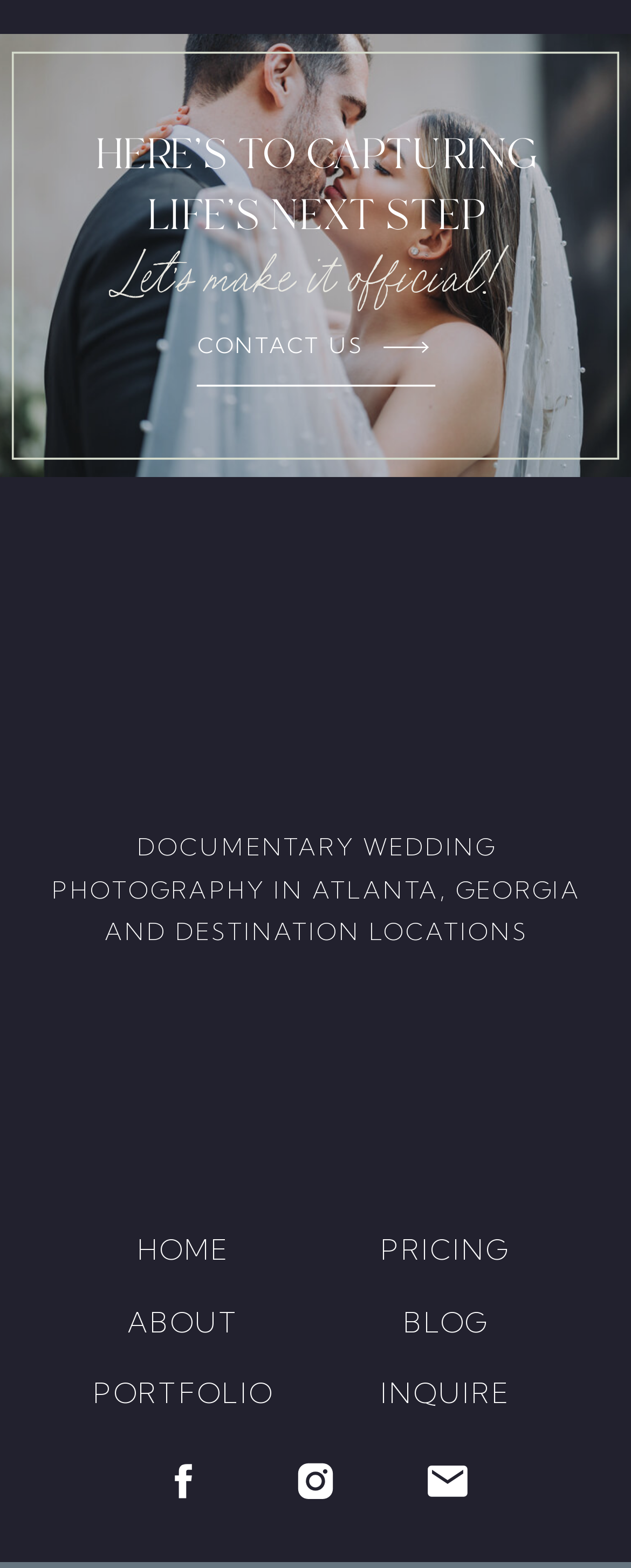With reference to the image, please provide a detailed answer to the following question: What is the purpose of the 'INQUIRE' button?

The 'INQUIRE' button is likely used to contact the photographer or inquire about their services, as it is a common call-to-action on websites offering professional services.